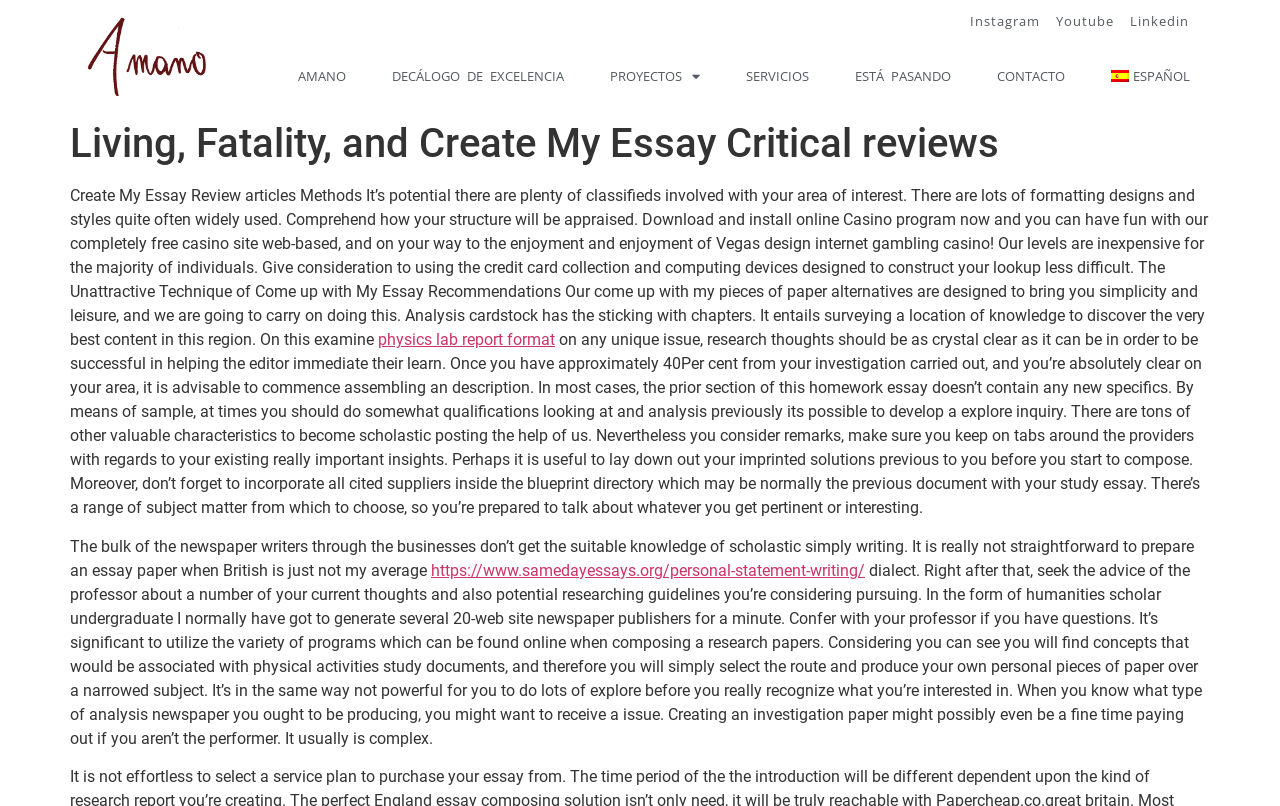Identify the bounding box coordinates for the UI element described as: "Decálogo de excelencia". The coordinates should be provided as four floats between 0 and 1: [left, top, right, bottom].

[0.291, 0.064, 0.456, 0.126]